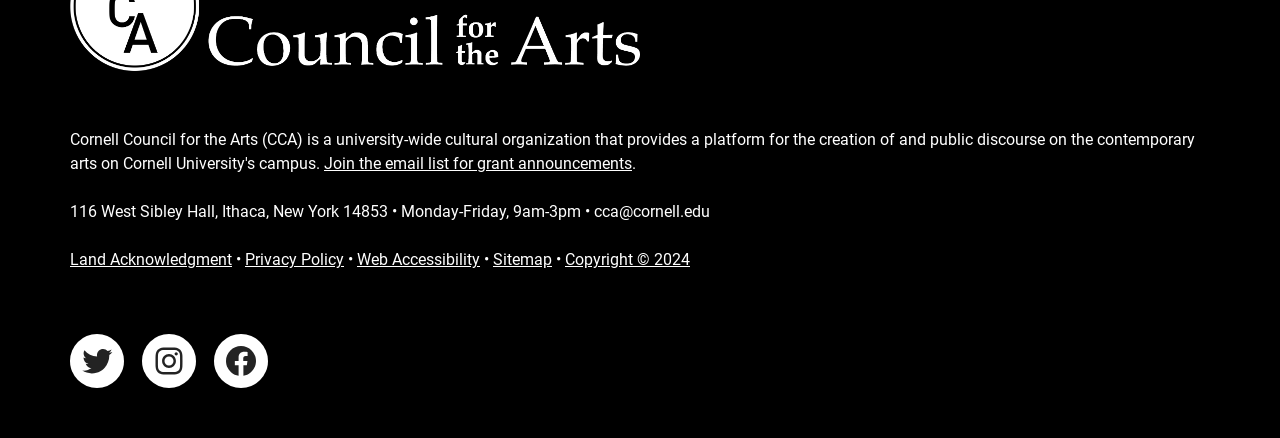Give the bounding box coordinates for this UI element: "Copyright © 2024". The coordinates should be four float numbers between 0 and 1, arranged as [left, top, right, bottom].

[0.441, 0.571, 0.539, 0.614]